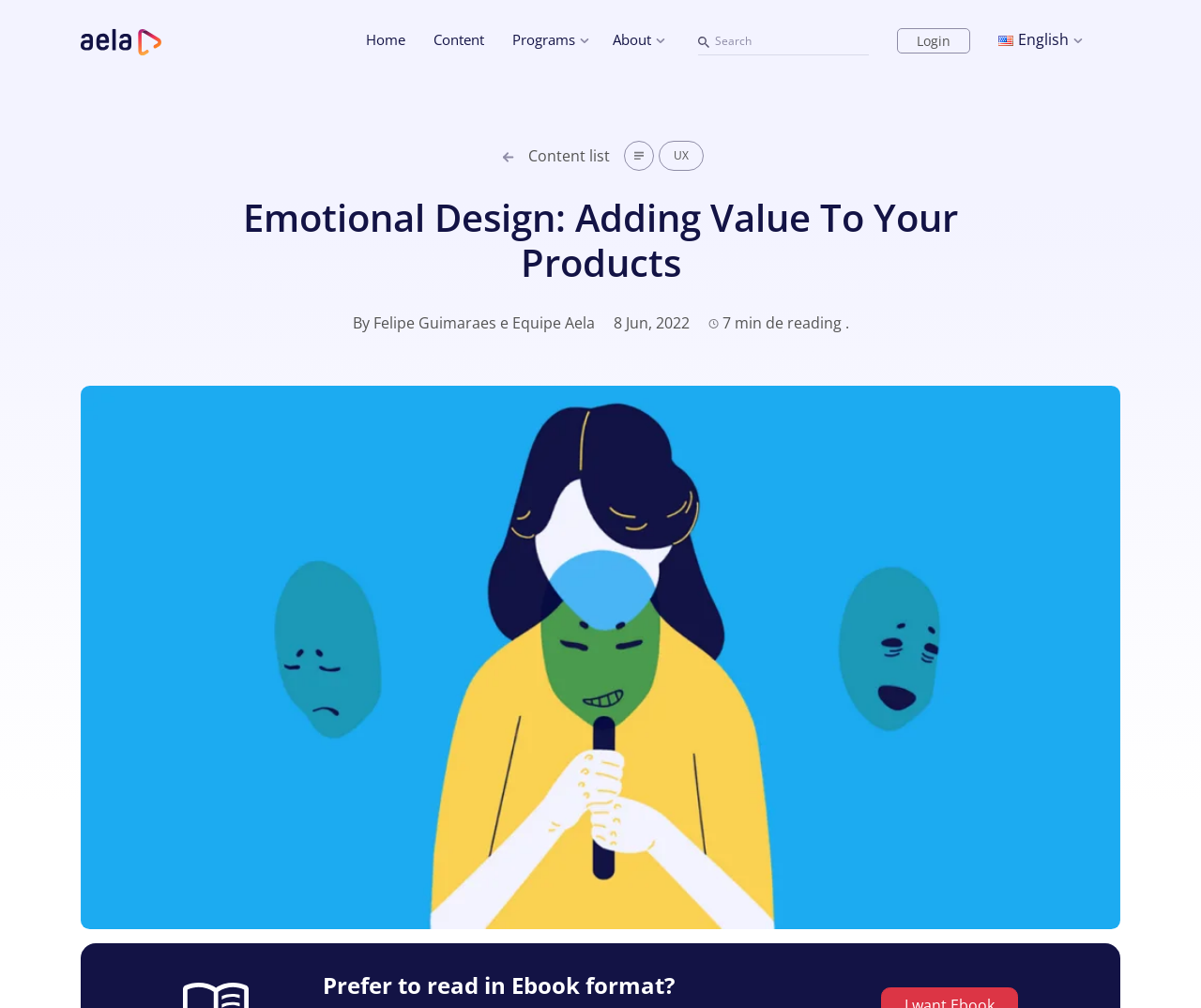Given the description Content, predict the bounding box coordinates of the UI element. Ensure the coordinates are in the format (top-left x, top-left y, bottom-right x, bottom-right y) and all values are between 0 and 1.

[0.361, 0.02, 0.403, 0.058]